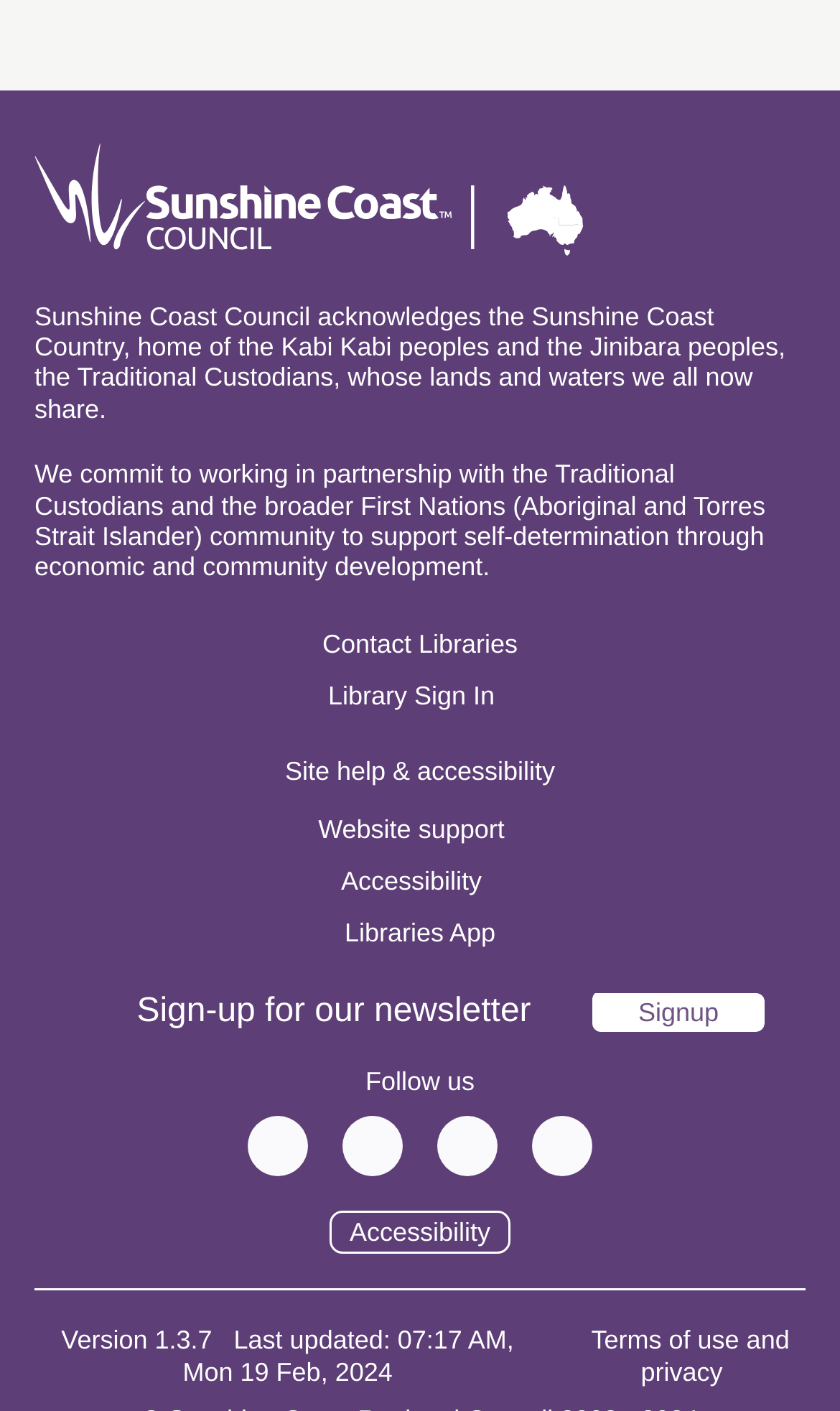What is the purpose of the 'Sign up to Newsletter' button?
Please use the image to provide an in-depth answer to the question.

The 'Sign up to Newsletter' button is used to sign up for the newsletter, as indicated by the static text 'Sign-up for our newsletter' above the button.